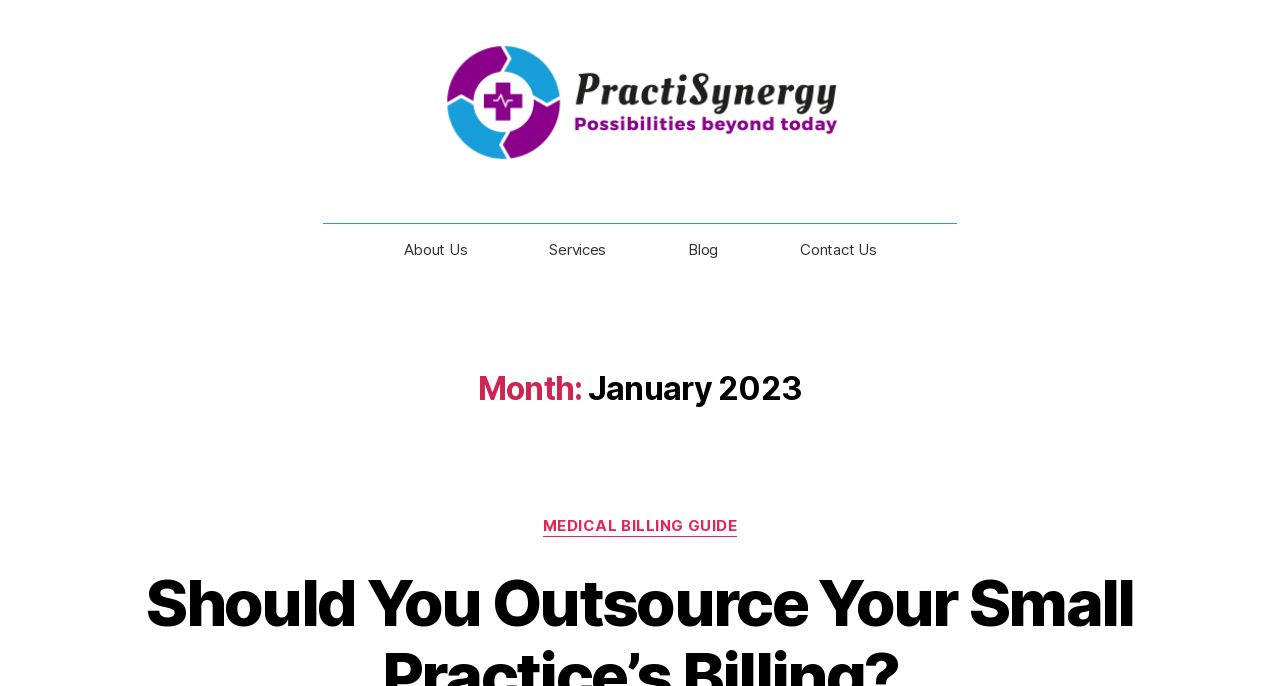Please determine the primary heading and provide its text.

Month: January 2023